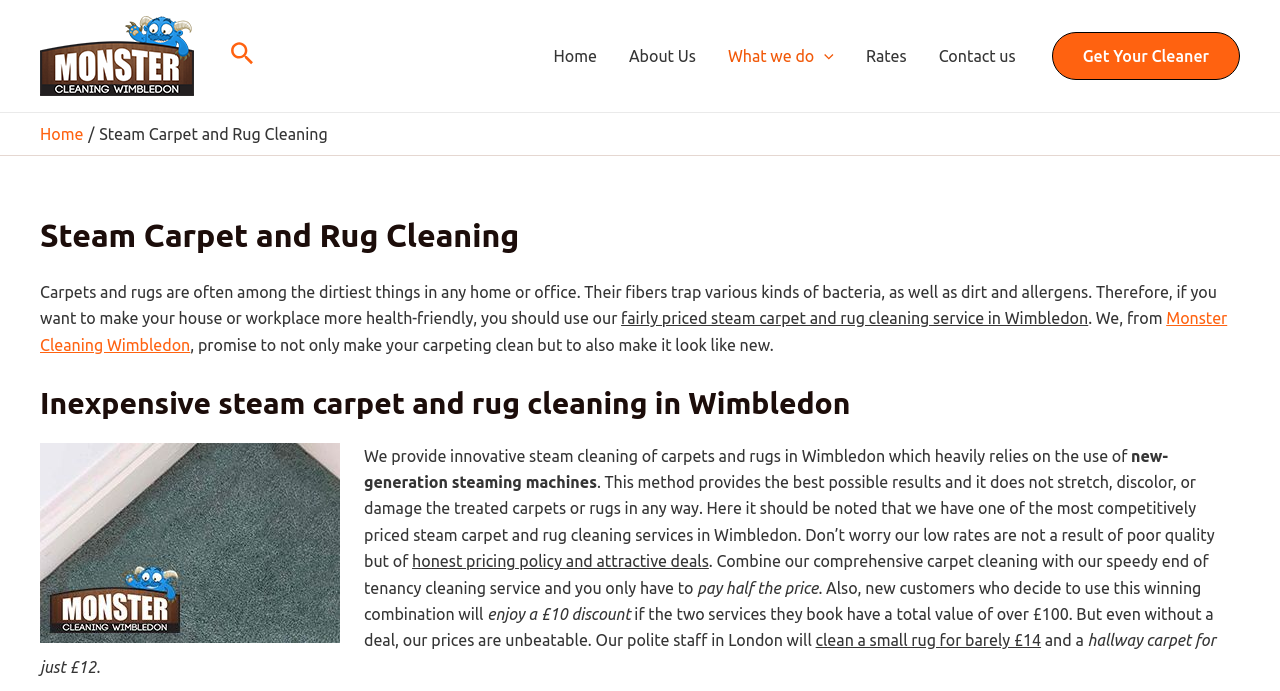Find the bounding box coordinates of the element's region that should be clicked in order to follow the given instruction: "Contact us for support". The coordinates should consist of four float numbers between 0 and 1, i.e., [left, top, right, bottom].

None